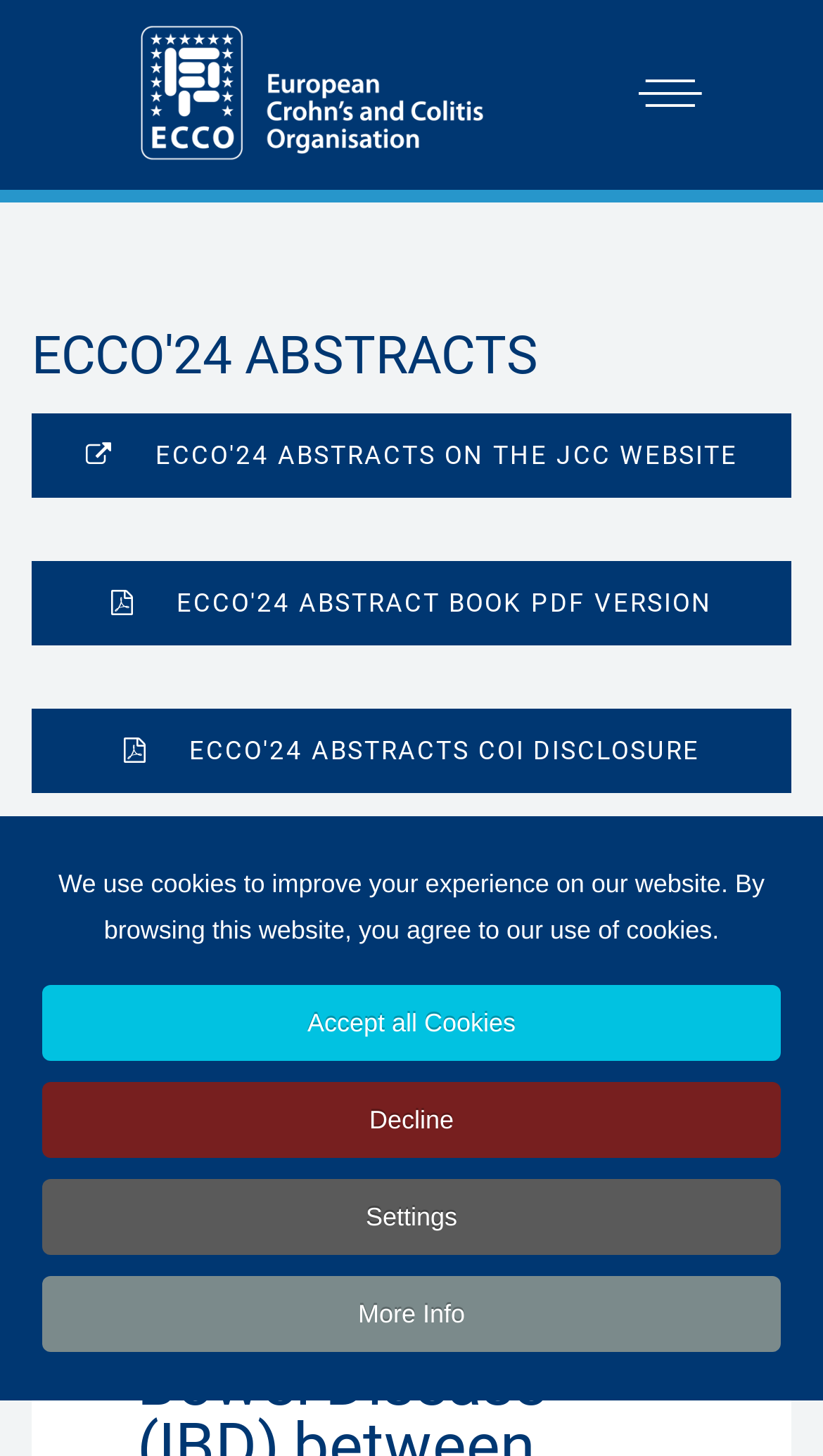Provide the bounding box for the UI element matching this description: "More Info".

[0.051, 0.876, 0.949, 0.929]